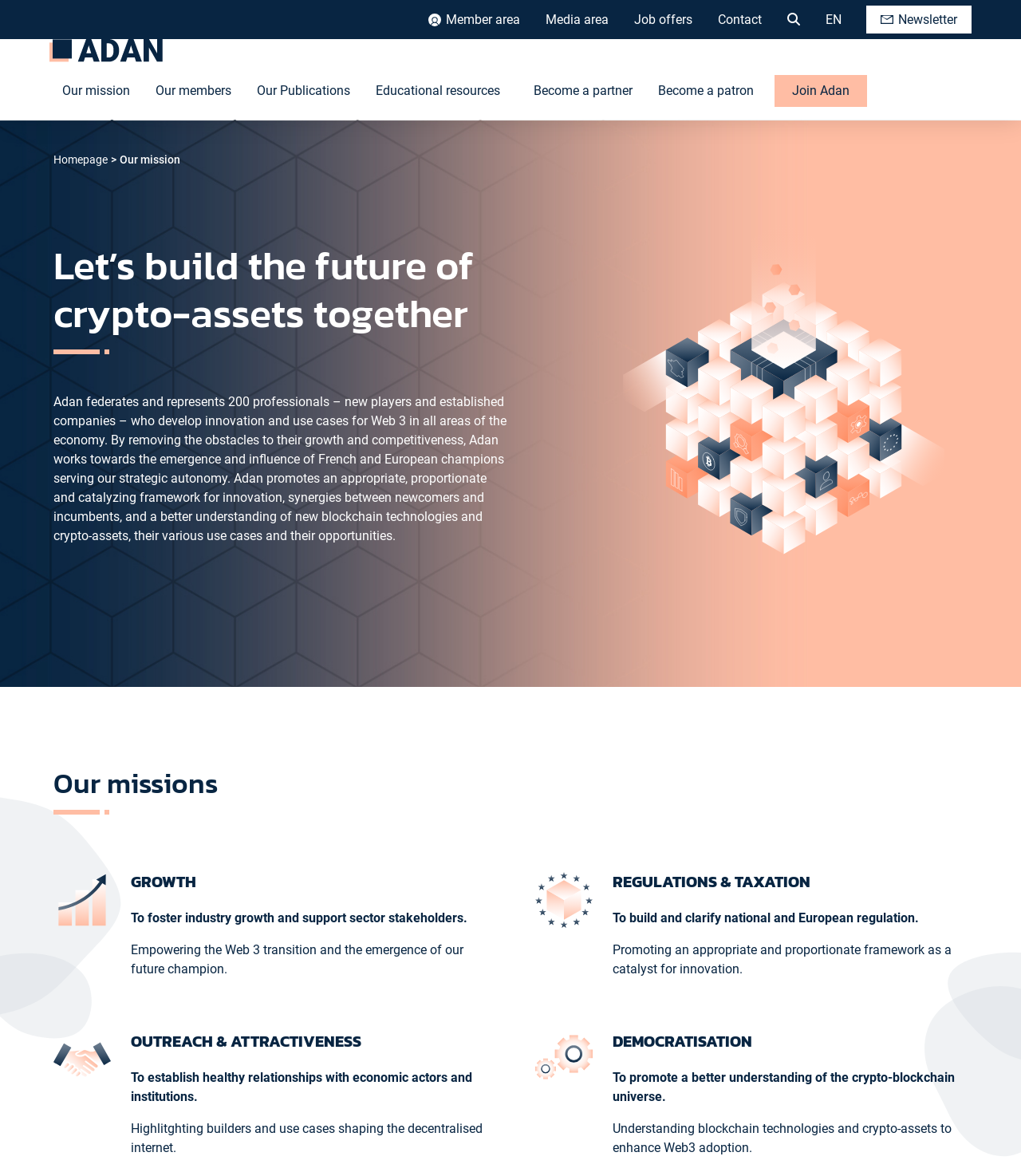Locate the bounding box coordinates of the element that should be clicked to fulfill the instruction: "Click on Member area".

[0.415, 0.005, 0.514, 0.028]